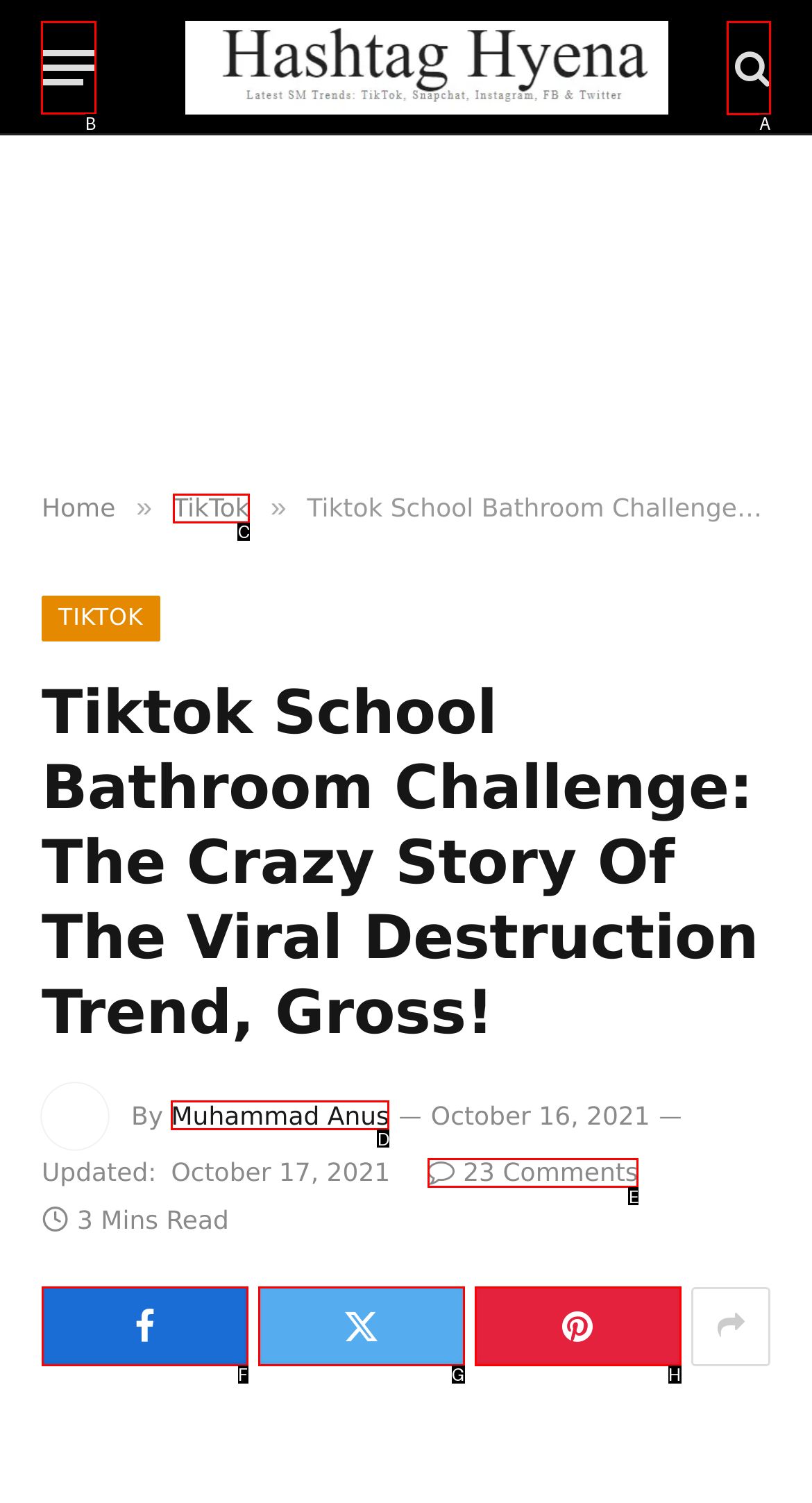Determine which HTML element should be clicked for this task: Click the menu button
Provide the option's letter from the available choices.

B